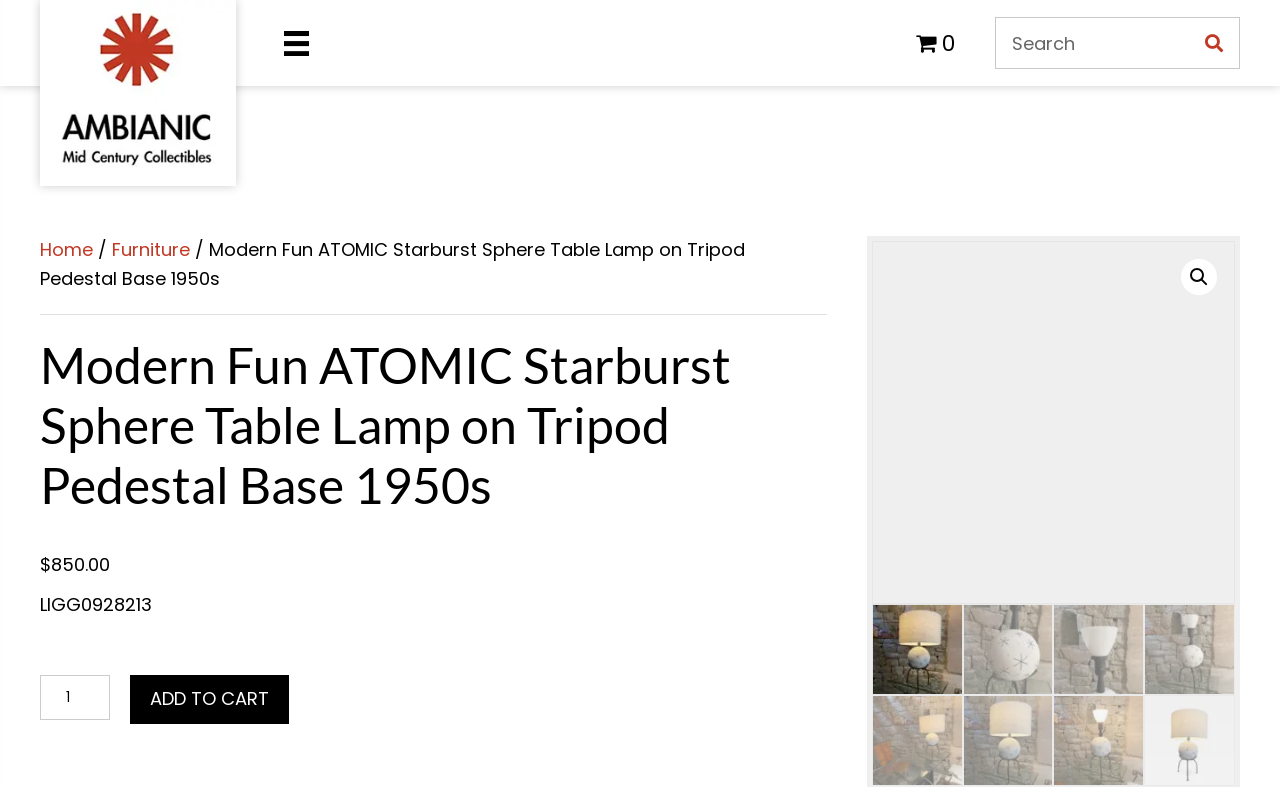What is the headline of the webpage?

Modern Fun ATOMIC Starburst Sphere Table Lamp on Tripod Pedestal Base 1950s